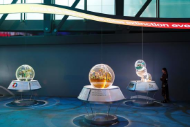Please study the image and answer the question comprehensively:
Is the person in the foreground looking at the globes?

The caption describes the person as 'seemingly absorbed in the experience', implying that they are engaged with the globes and the overall installation, which suggests that they are looking at the globes.